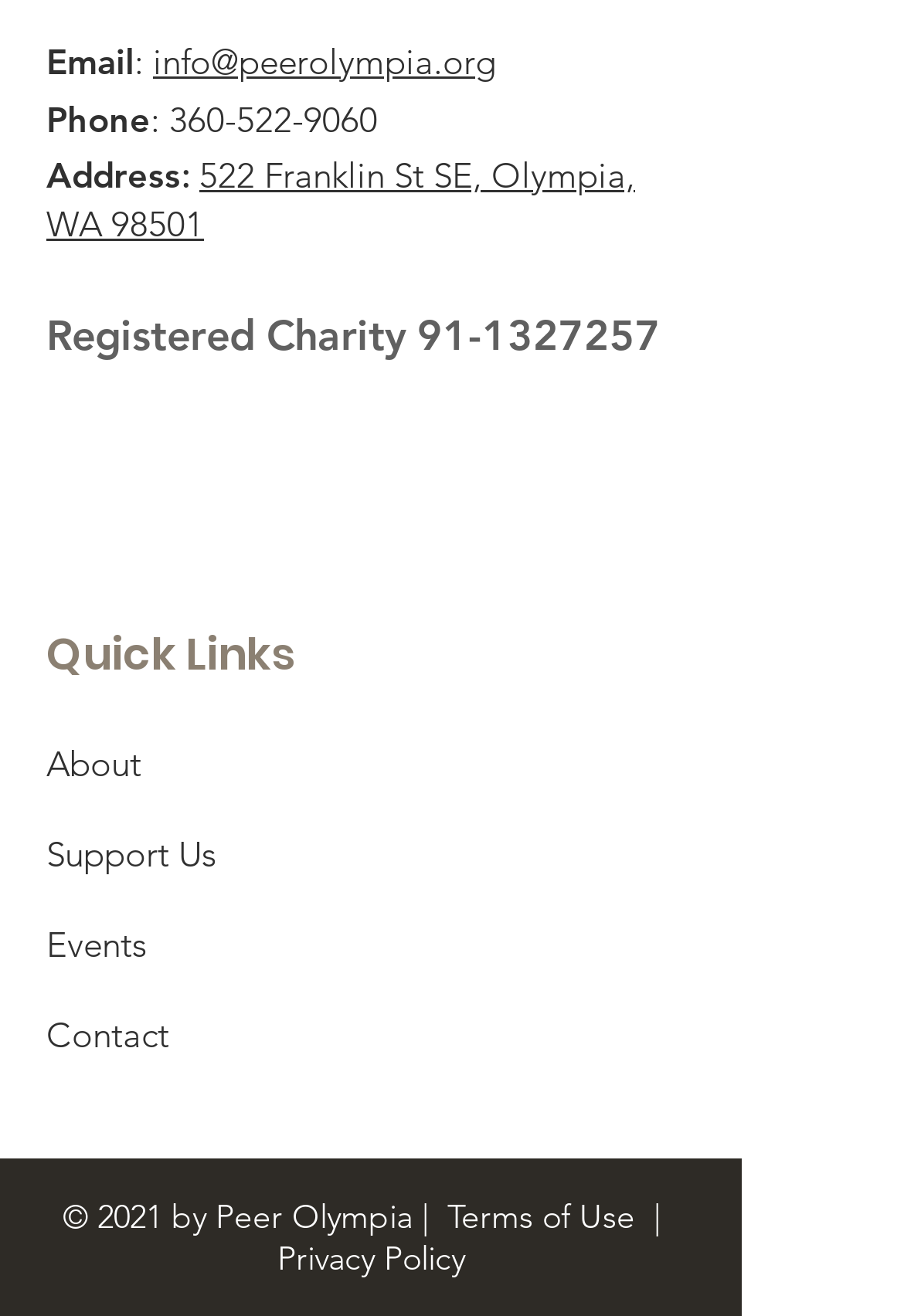What is the email address?
Utilize the information in the image to give a detailed answer to the question.

I found the email address by looking at the text next to the 'Email' label, which is 'info@peerolympia.org'.